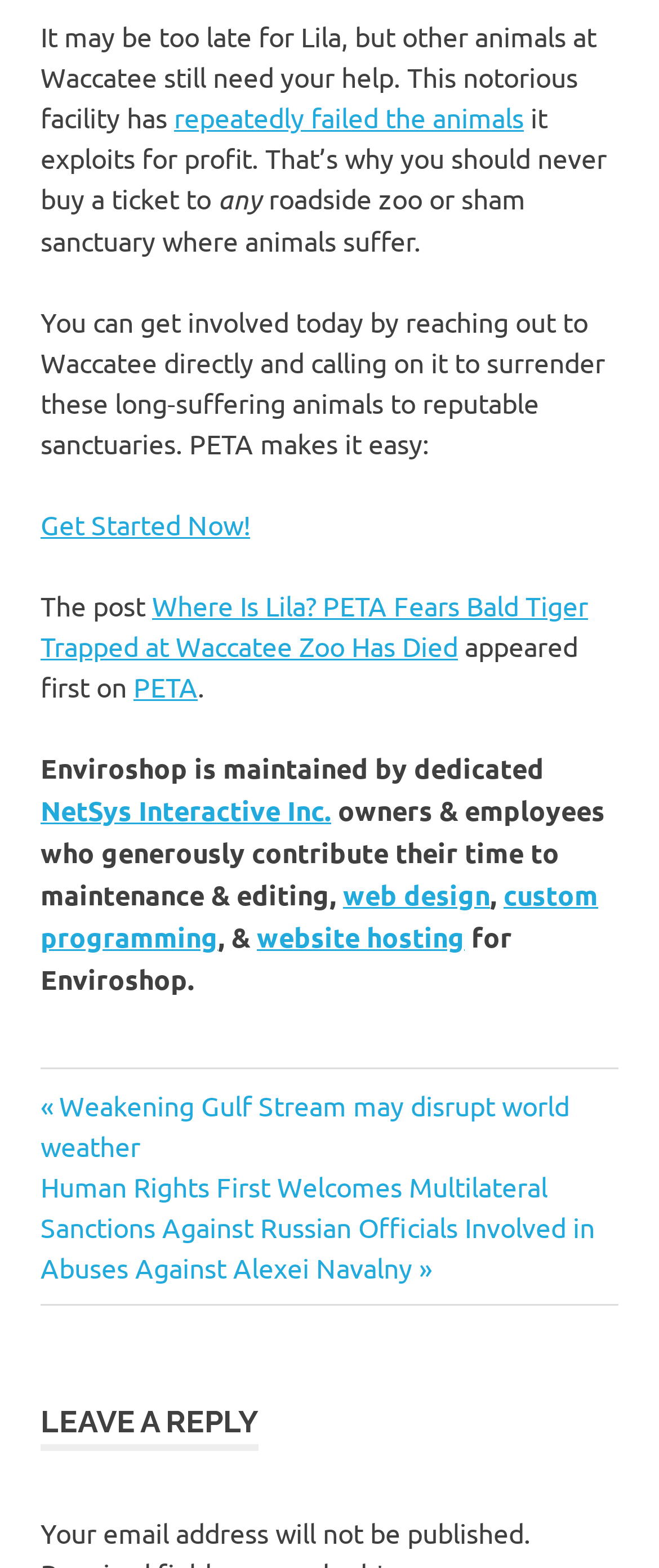Could you specify the bounding box coordinates for the clickable section to complete the following instruction: "Click on 'Get Started Now!' to take action"?

[0.062, 0.323, 0.379, 0.344]